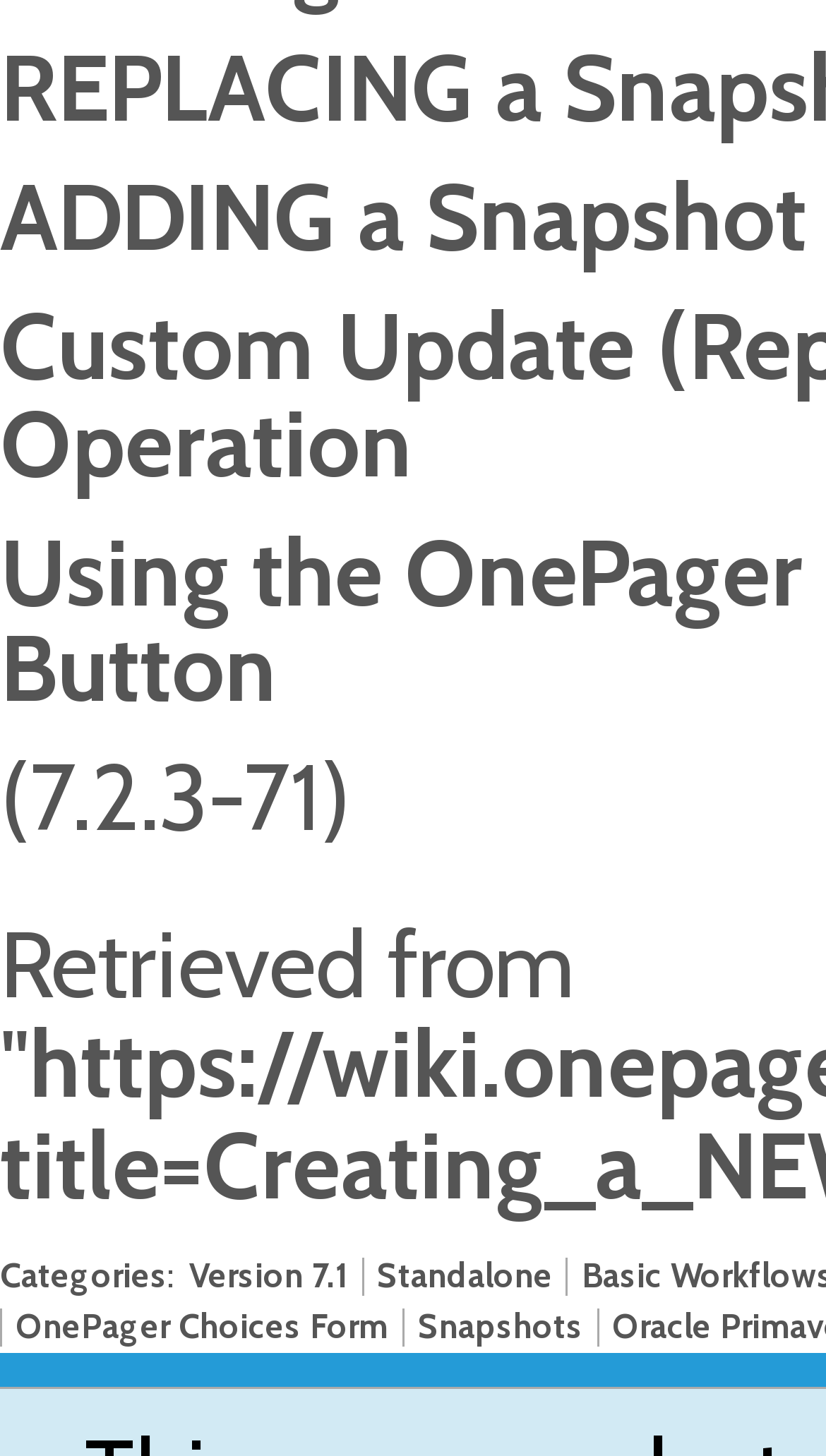What is the name of the form mentioned?
Please provide a detailed answer to the question.

I found the link 'OnePager Choices Form' which is located at the bottom of the webpage, indicating that the webpage is related to a form called OnePager Choices Form.